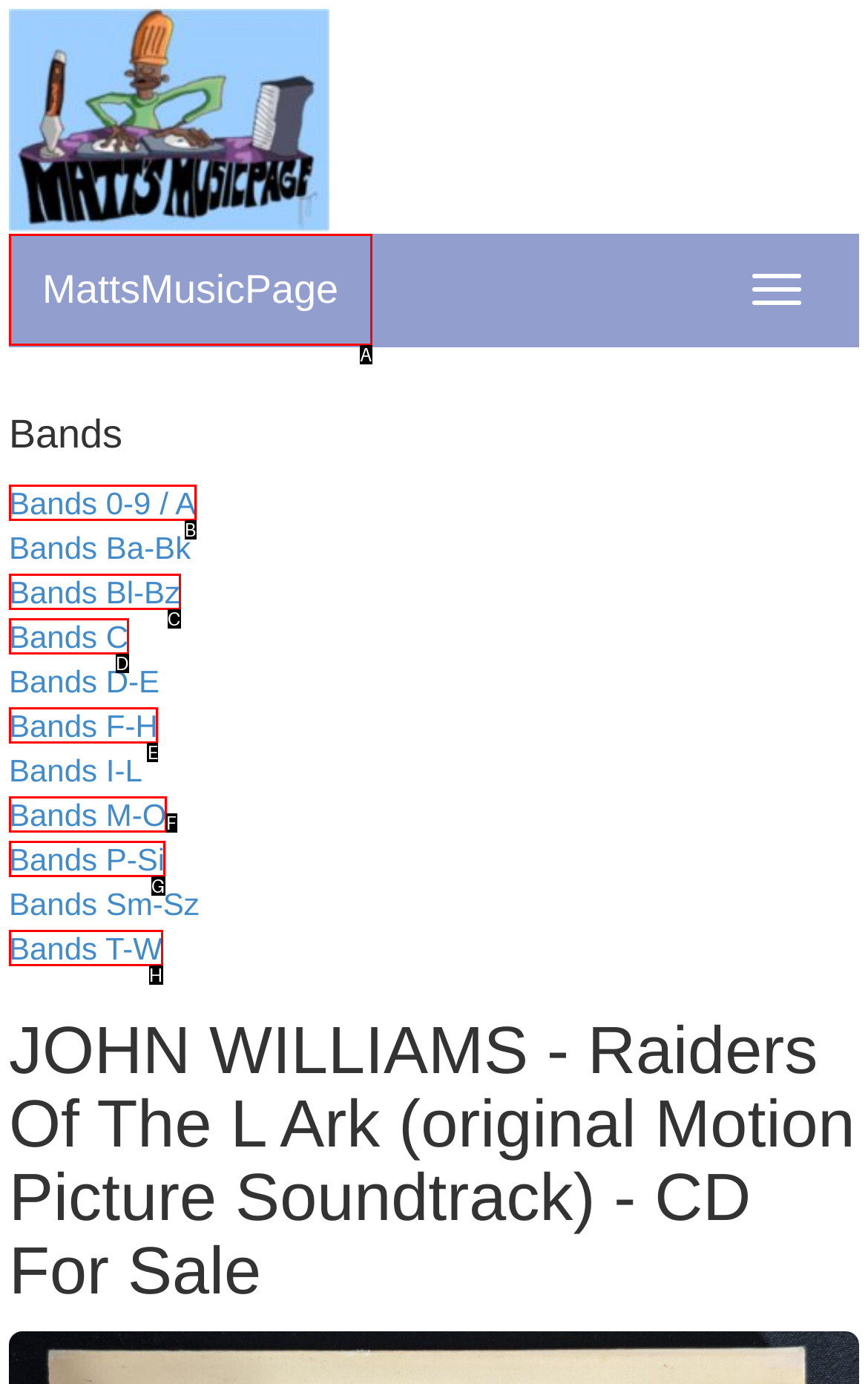Choose the option that aligns with the description: MattsMusicPage
Respond with the letter of the chosen option directly.

A